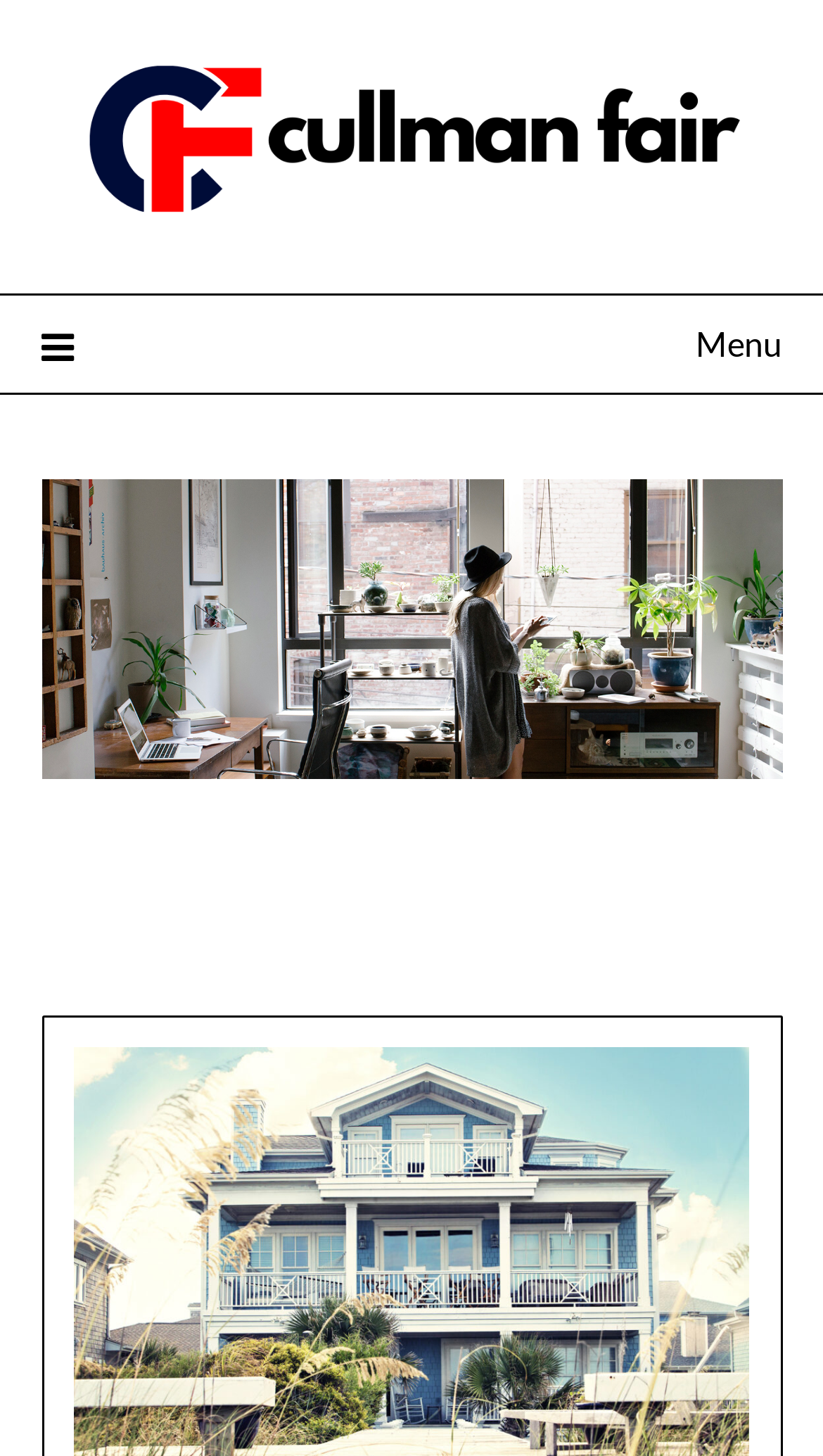Calculate the bounding box coordinates of the UI element given the description: "alt="Cullman Fair"".

[0.05, 0.043, 0.95, 0.148]